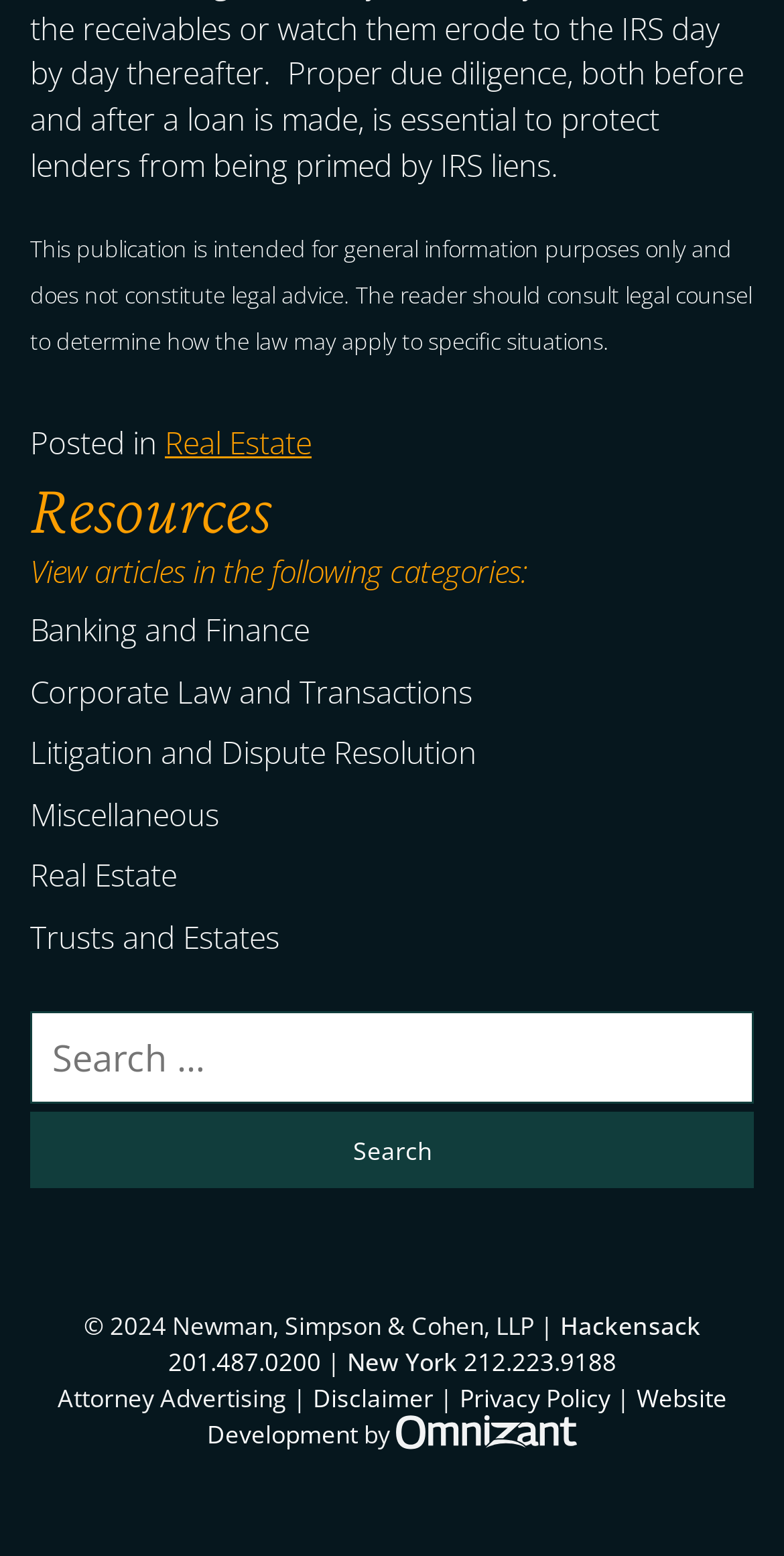Based on the element description: "parent_node: Search our website value="Search"", identify the bounding box coordinates for this UI element. The coordinates must be four float numbers between 0 and 1, listed as [left, top, right, bottom].

[0.038, 0.714, 0.962, 0.763]